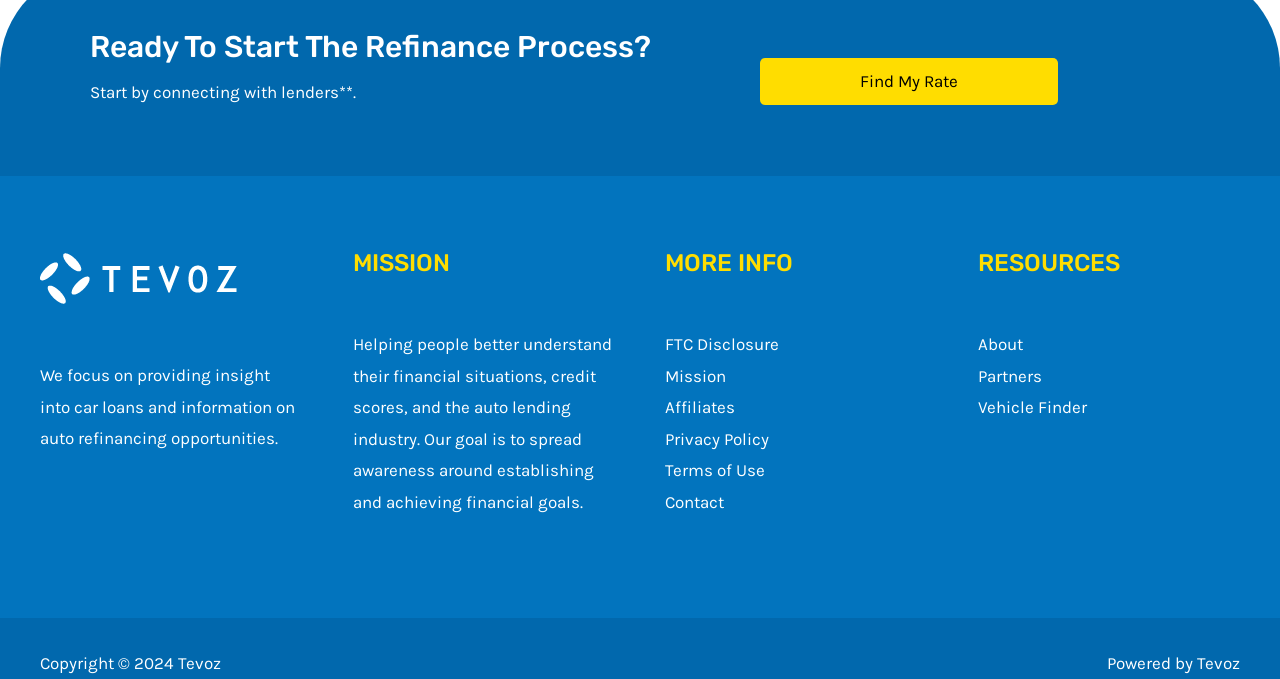Respond to the question below with a single word or phrase:
What is the purpose of the 'Find My Rate' link?

To connect with lenders